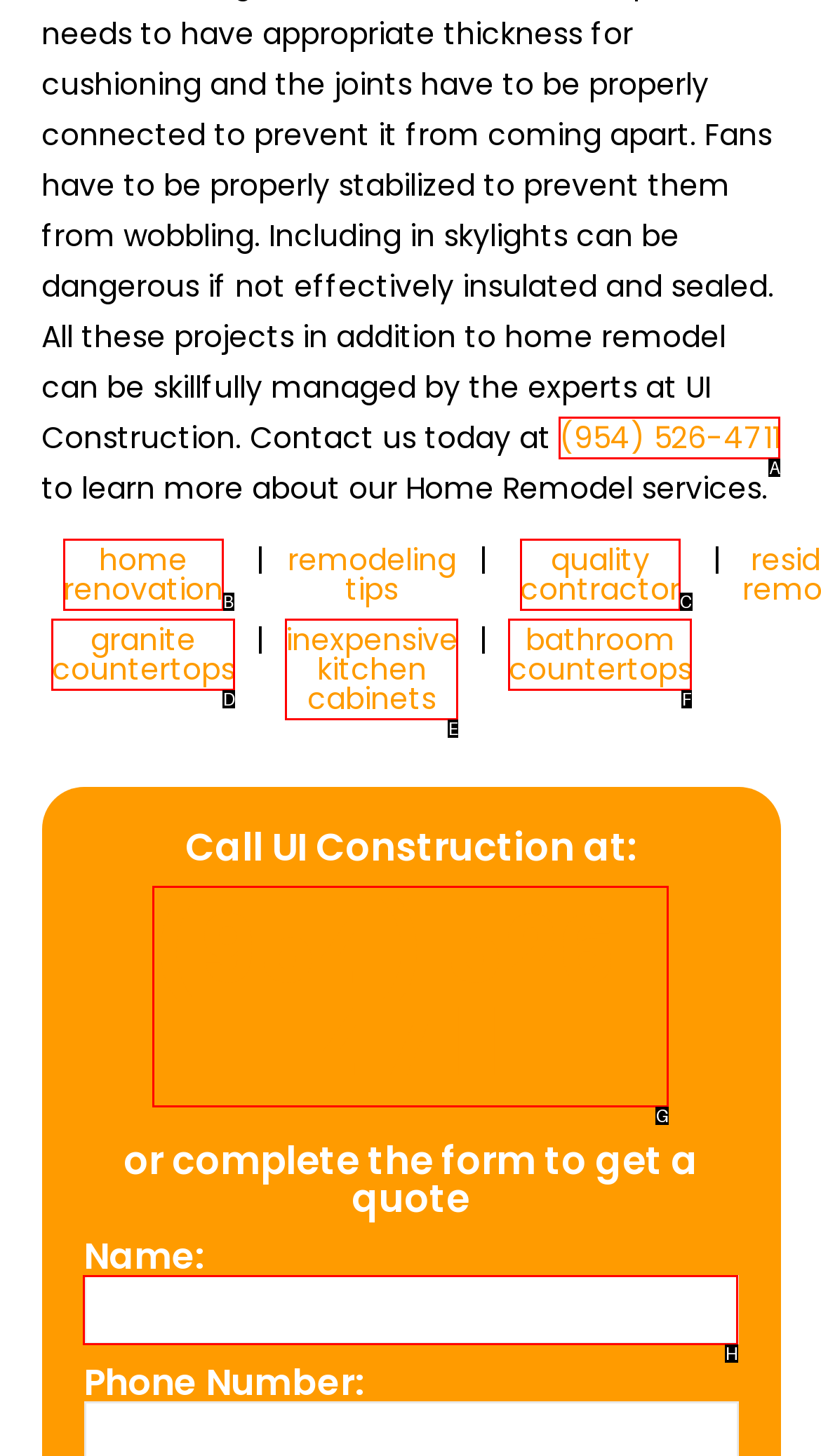Pick the HTML element that corresponds to the description: name="your-name"
Answer with the letter of the correct option from the given choices directly.

H